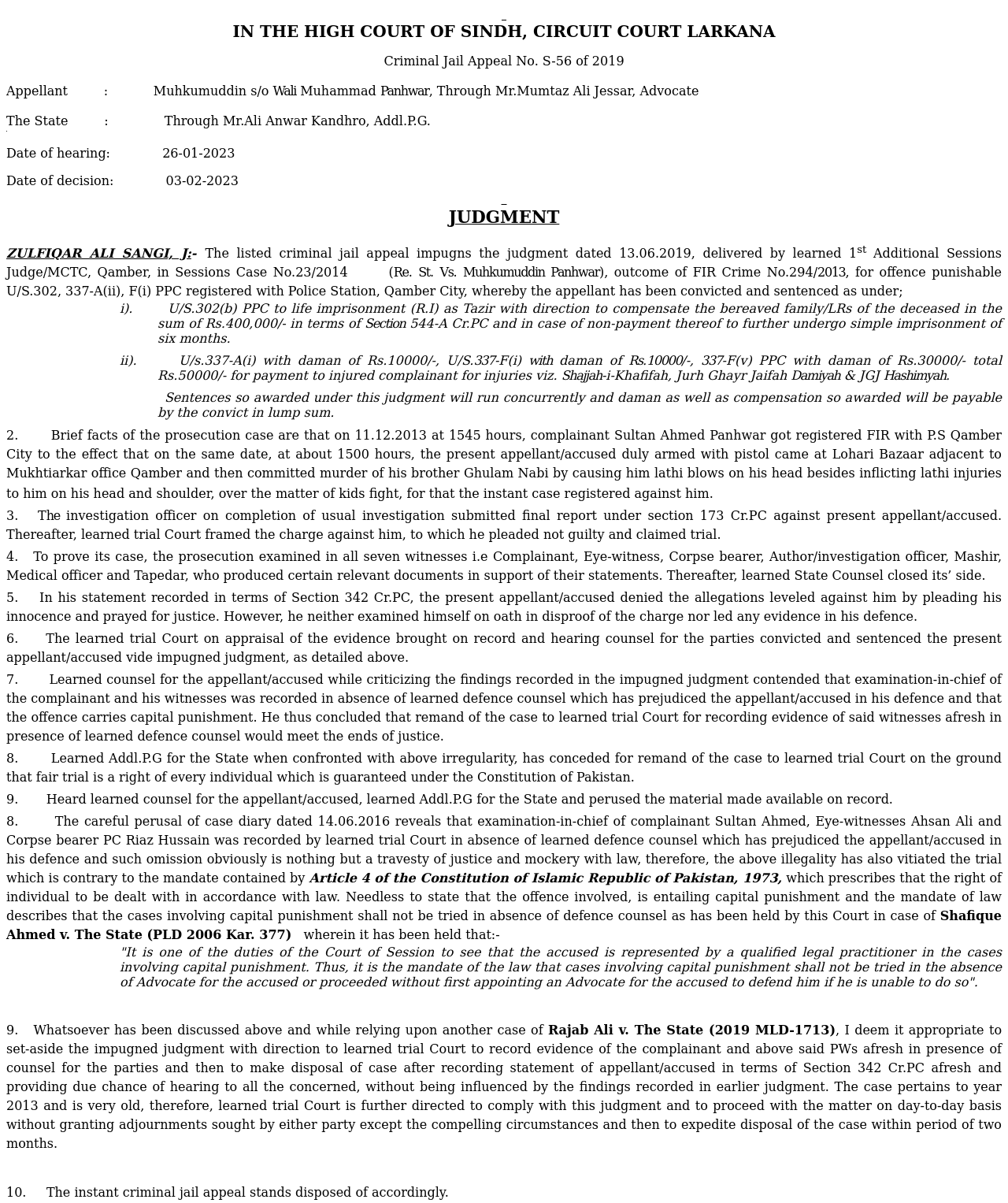Describe every aspect of the webpage in a detailed manner.

This webpage appears to be a court judgment document. At the top, there is a heading "IN THE HIGH COURT OF SINDH, CIRCUIT COURT LARKANA" followed by the case number "Criminal Jail Appeal No. S-56 of 2019". Below this, there is information about the appellant, Muhkumuddin s/o Wali Muhammad Panhwar, and the respondent, The State.

The main content of the webpage is divided into sections, each with a numbered heading. The first section is titled "JUDGMENT" and is written by ZULFIQAR ALI SANGI, J. This section summarizes the case, including the charges against the appellant and the sentences awarded.

The subsequent sections provide more details about the case, including the prosecution's case, the investigation, and the trial. There are also sections that discuss the arguments made by the appellant's counsel and the State's counsel, as well as the court's decision to set aside the impugned judgment and direct the trial court to record evidence afresh.

Throughout the webpage, there are references to various laws and regulations, including the Constitution of Pakistan and the Cr.PC. The language used is formal and legalistic, suggesting that the webpage is intended for an audience familiar with legal terminology and procedures.